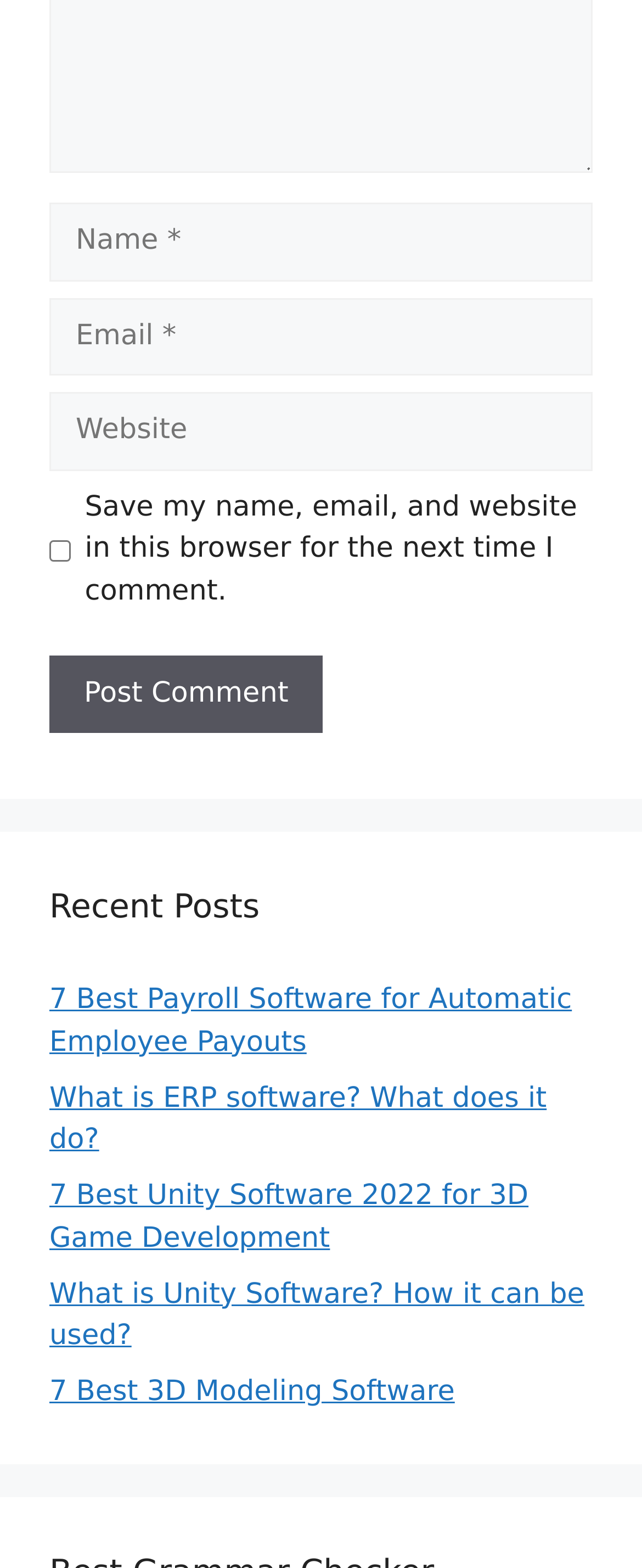Find the bounding box coordinates of the clickable area that will achieve the following instruction: "Click the post comment button".

[0.077, 0.418, 0.503, 0.468]